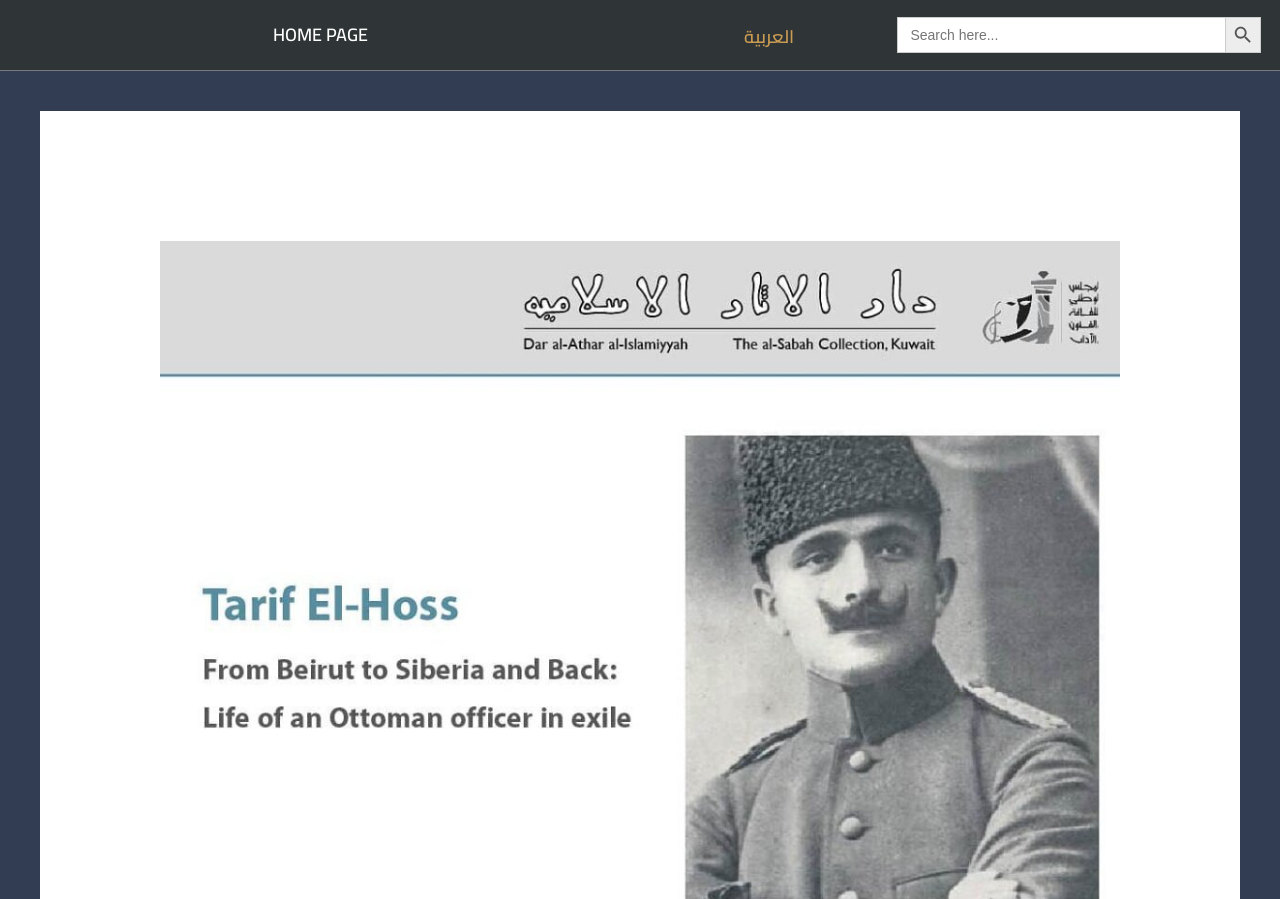Describe in detail what you see on the webpage.

The webpage is about Tarif El Hoss, an independent scholar and managing director of El Hoss Engineering and Transport Company in Kuwait. At the top-left of the page, there is a heading that reads "HOME PAGE" with a link below it that also says "HOME PAGE". To the right of the heading, there is a link that says "العربية", which is likely a language option. 

On the top-right side of the page, there is a search bar with a label "Search for:" and a search box where users can input their queries. Next to the search box, there is a search button with an image of a magnifying glass.